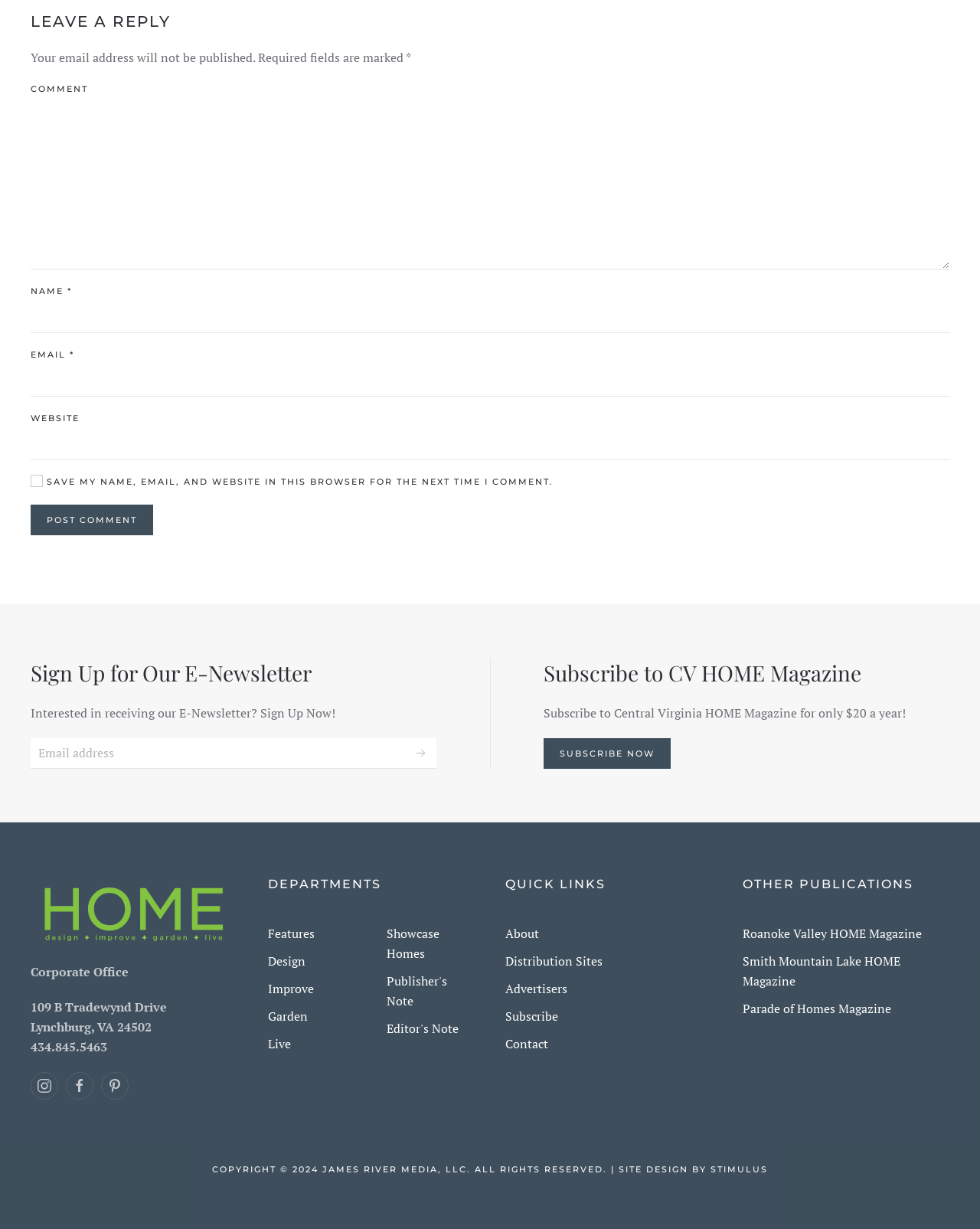Please determine the bounding box coordinates of the element's region to click in order to carry out the following instruction: "visit the about page". The coordinates should be four float numbers between 0 and 1, i.e., [left, top, right, bottom].

[0.516, 0.753, 0.55, 0.766]